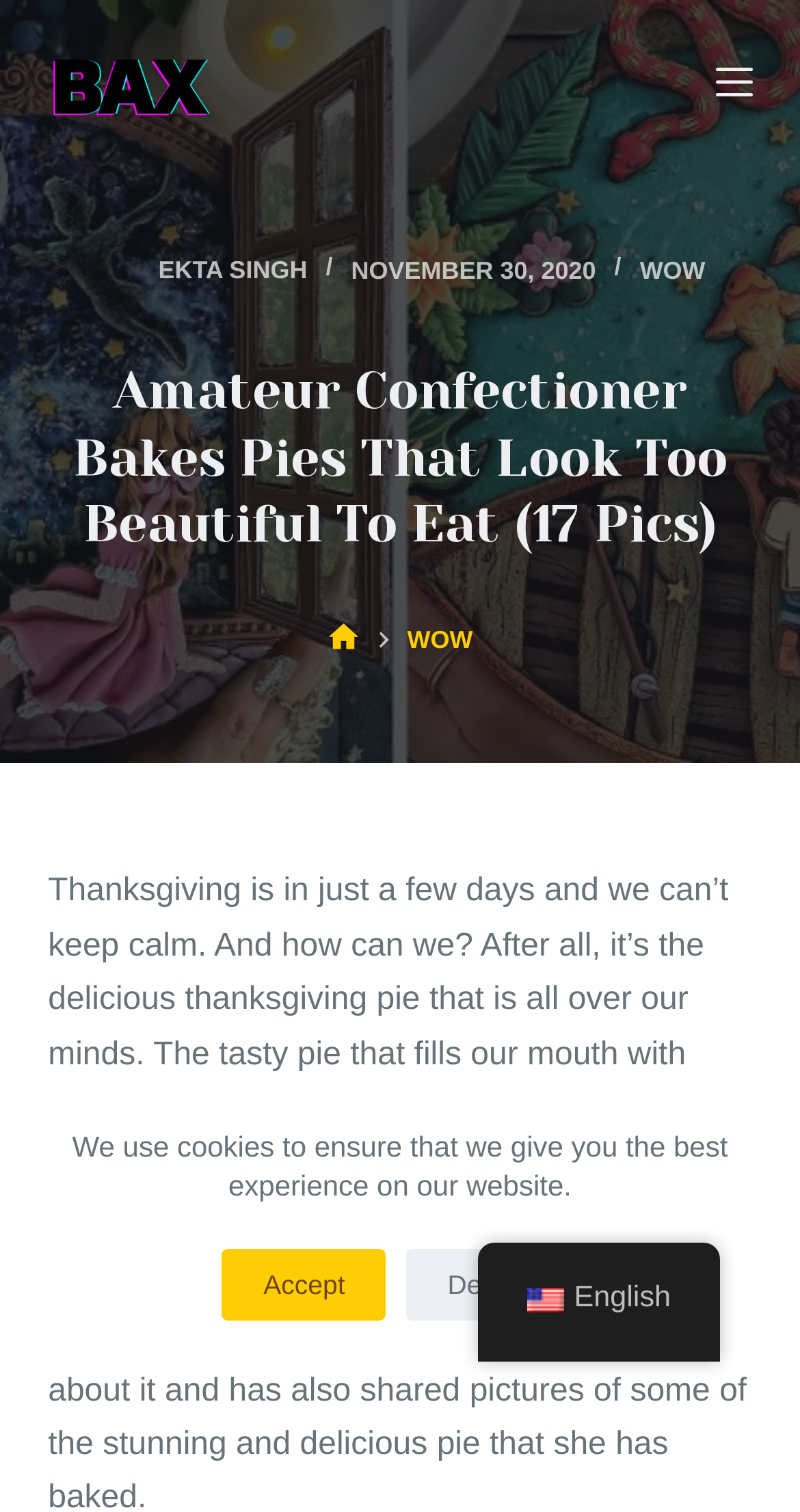Find the bounding box coordinates of the element to click in order to complete this instruction: "Read the article 'Amateur Confectioner Bakes Pies That Look Too Beautiful To Eat (17 Pics)'". The bounding box coordinates must be four float numbers between 0 and 1, denoted as [left, top, right, bottom].

[0.06, 0.237, 0.94, 0.37]